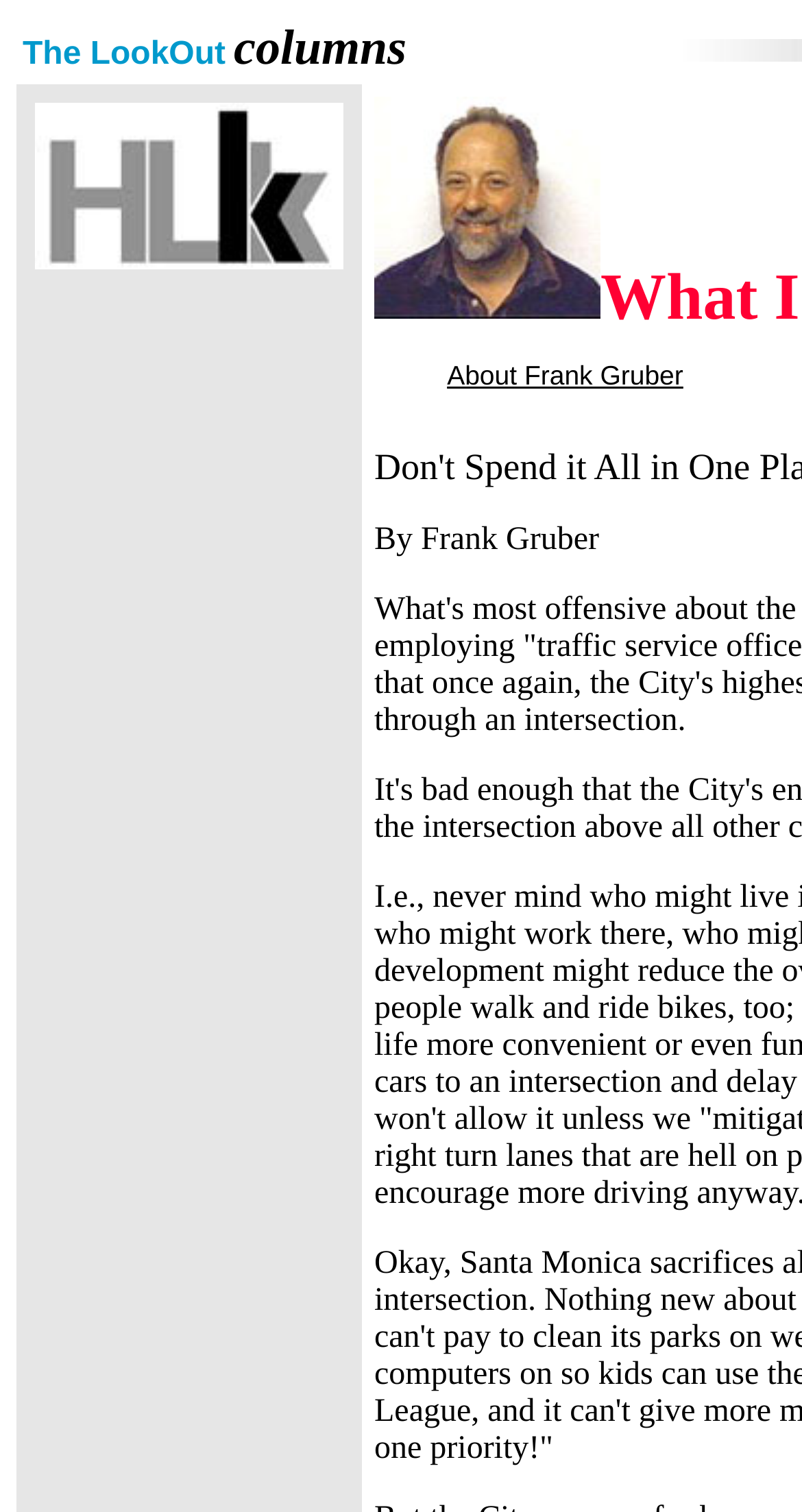Please find the bounding box for the UI element described by: "parent_node: What I Say".

[0.467, 0.171, 0.749, 0.22]